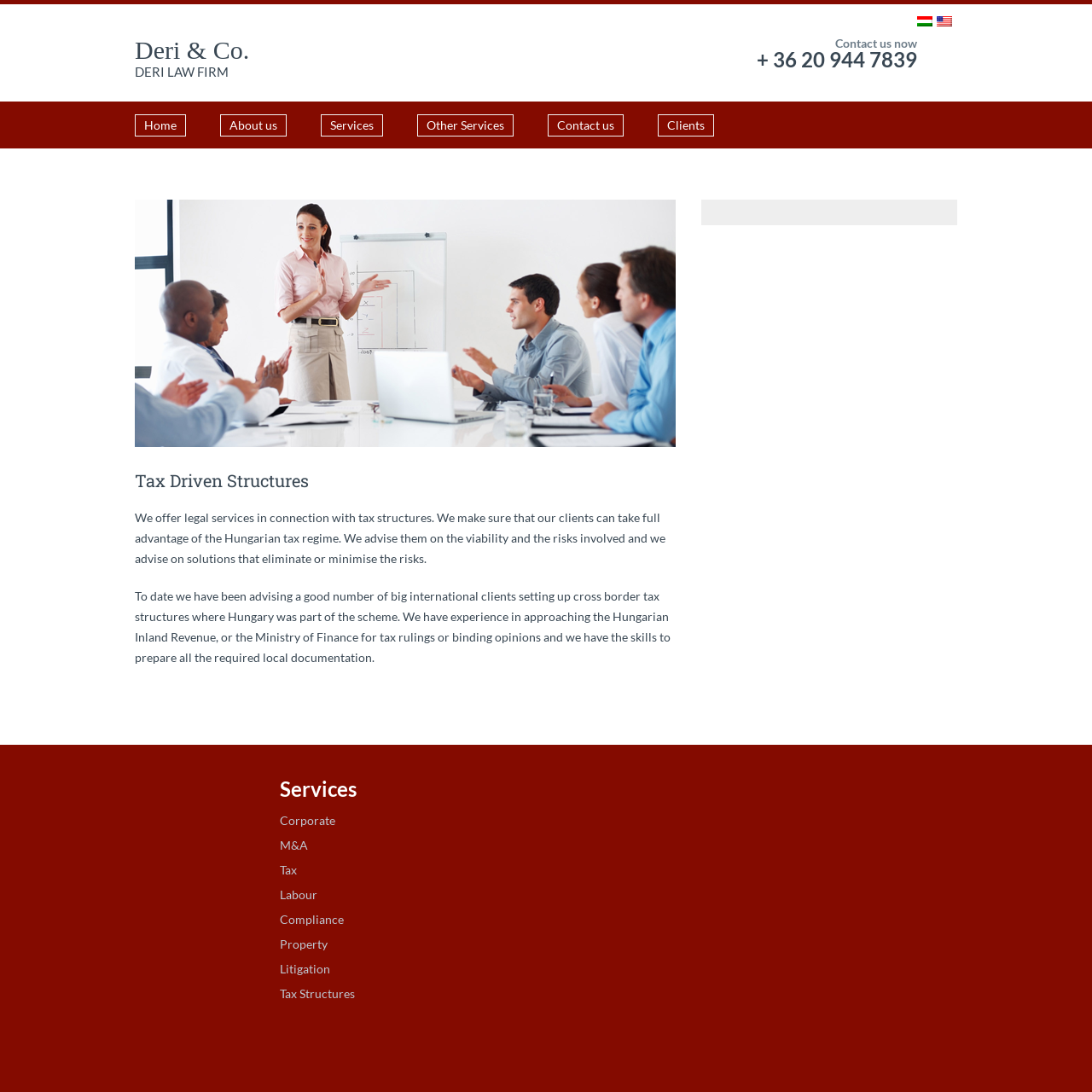Determine the bounding box coordinates for the HTML element mentioned in the following description: "Deri & Co.". The coordinates should be a list of four floats ranging from 0 to 1, represented as [left, top, right, bottom].

[0.123, 0.033, 0.228, 0.059]